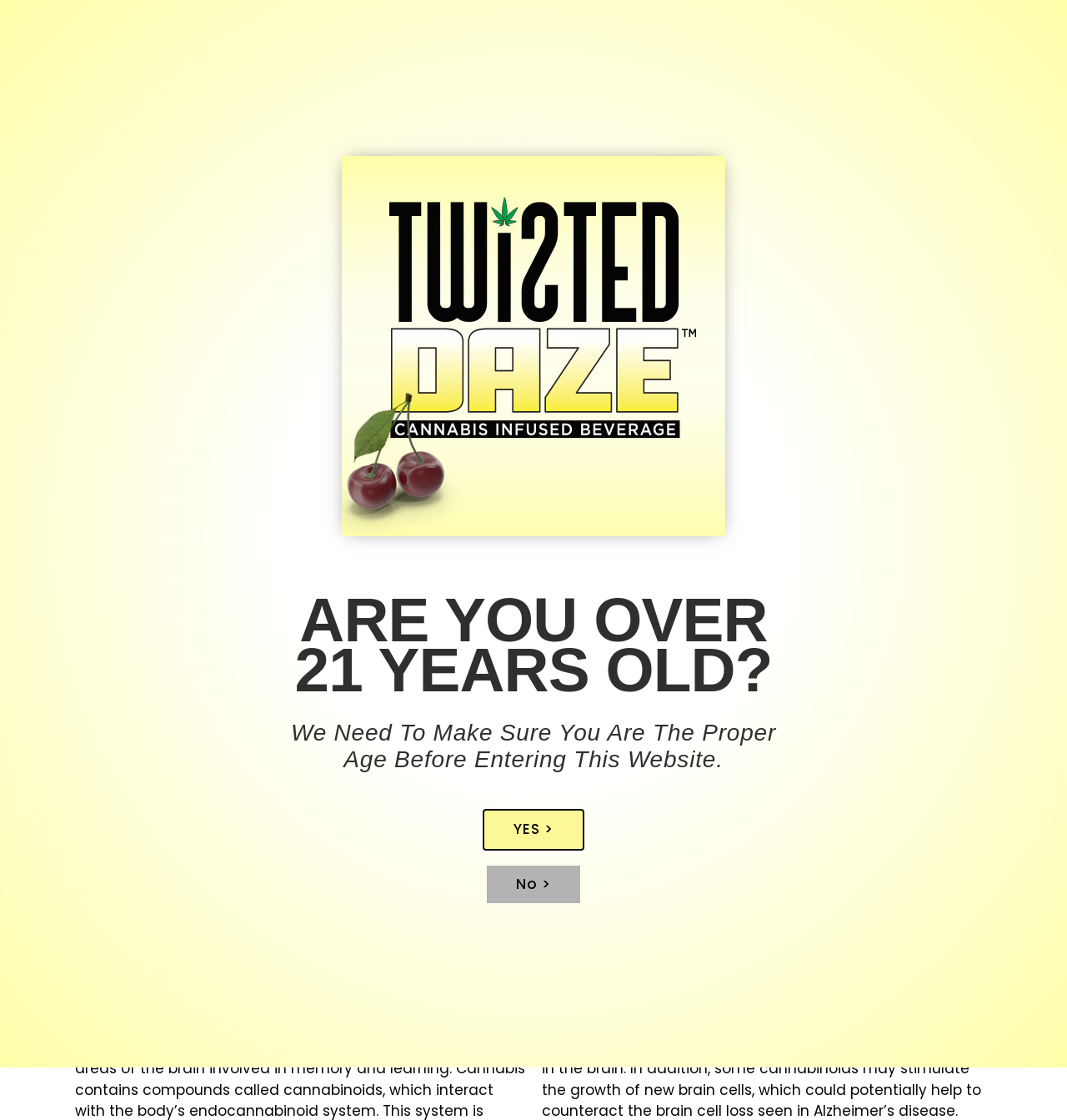Create a detailed description of the webpage's content and layout.

The webpage is about the relationship between cannabis and Alzheimer's disease. At the top, there is a link on the left side and a menu toggle button on the right side. Below them, there are two headings, one stating "CANNABIS INFUSED BEVERAGE" and the other "Cannabis & Alzheimer's Disease". 

Under the headings, there is an image related to cannabis and Alzheimer's disease, taking up most of the vertical space. To the left of the image, there is a block of text describing how cannabis helps Alzheimer's patients by reducing inflammation, protecting brain cells, and promoting the growth of new brain cells.

Further down, there is a section with a heading "ARE YOU OVER 21 YEARS OLD?" followed by a subheading explaining the need to verify the user's age before entering the website. Below this, there are two links, "YES >" and "No >", allowing the user to confirm their age.